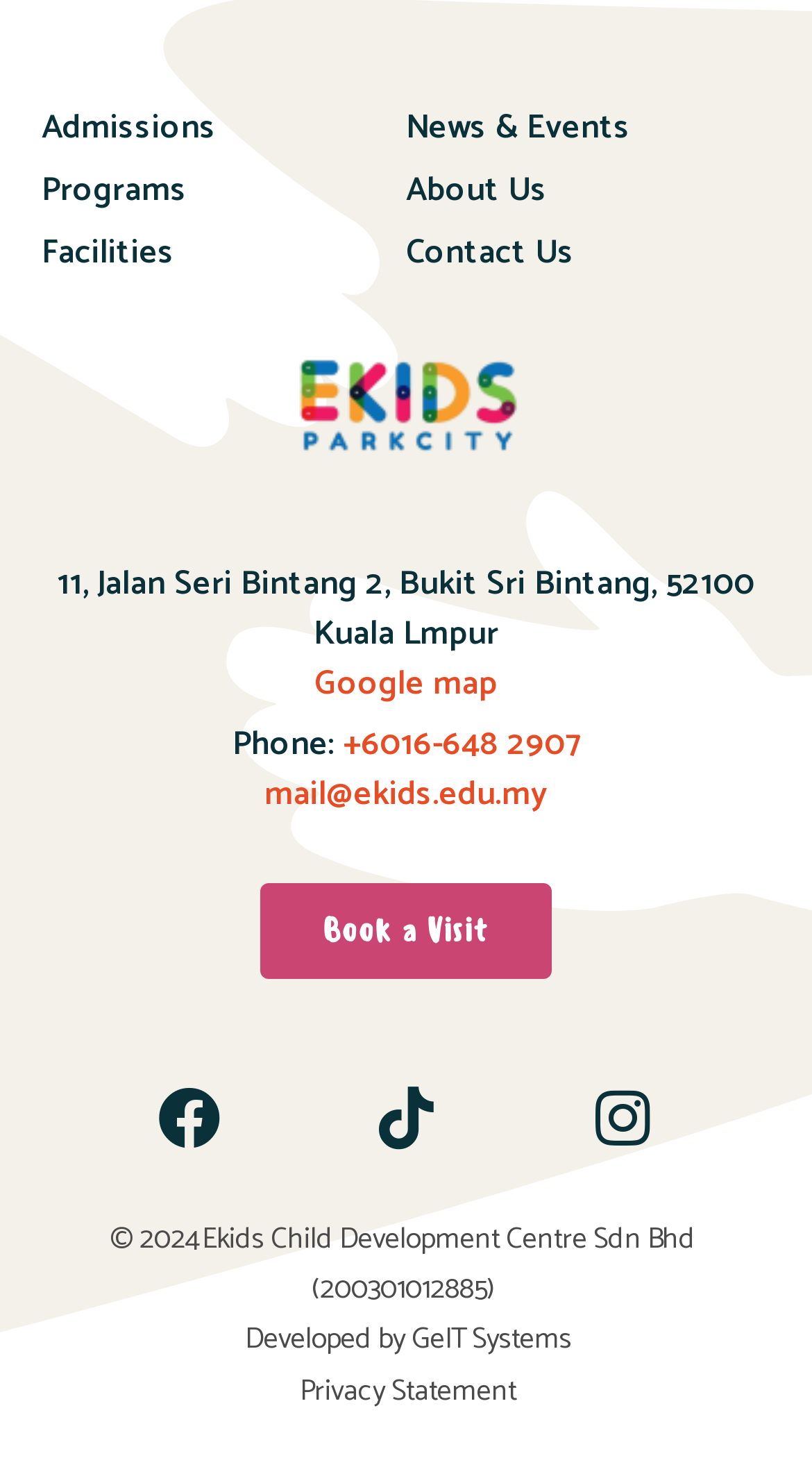What is the name of the company that developed the website?
Look at the screenshot and respond with a single word or phrase.

GeIT Systems